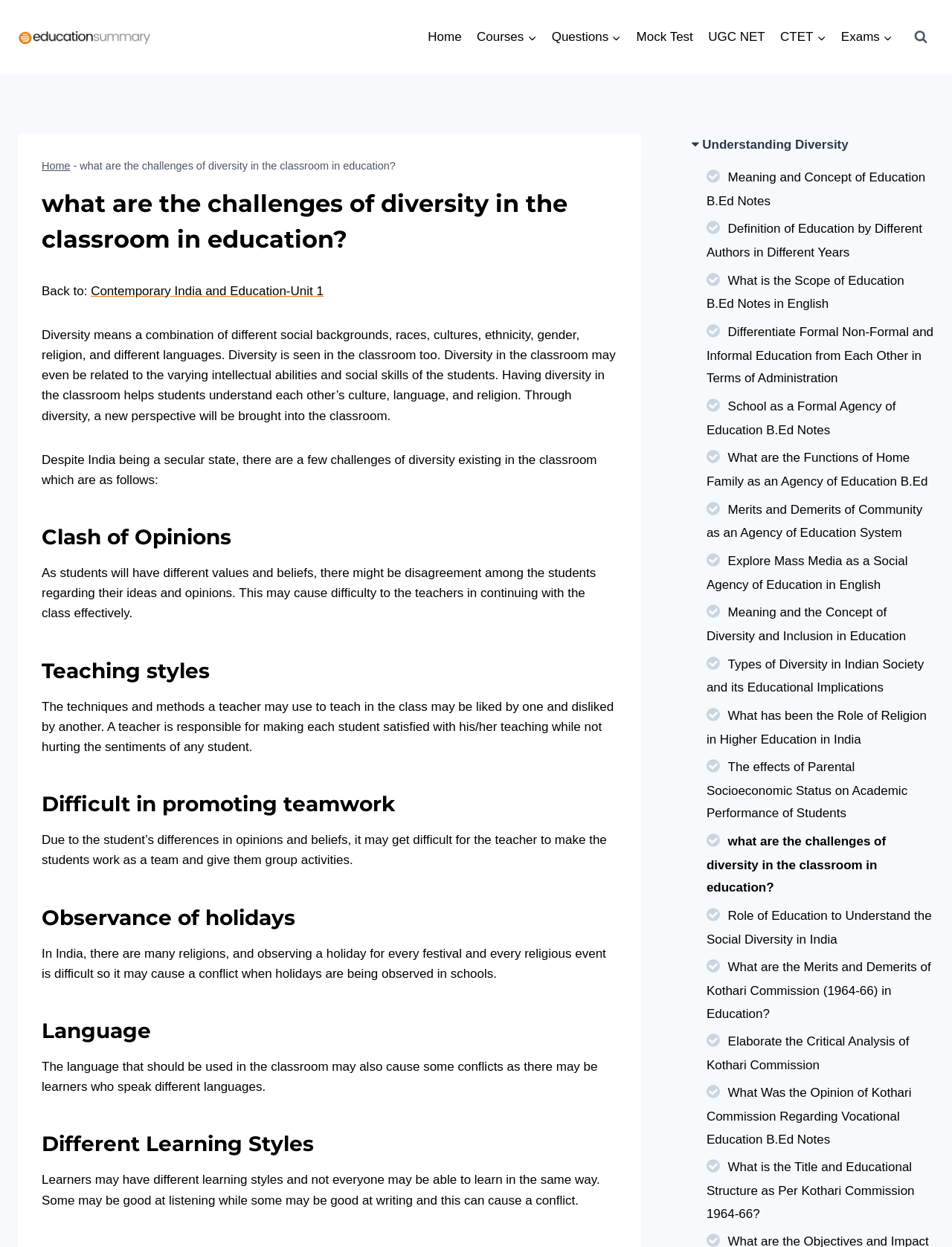Extract the text of the main heading from the webpage.

what are the challenges of diversity in the classroom in education? 